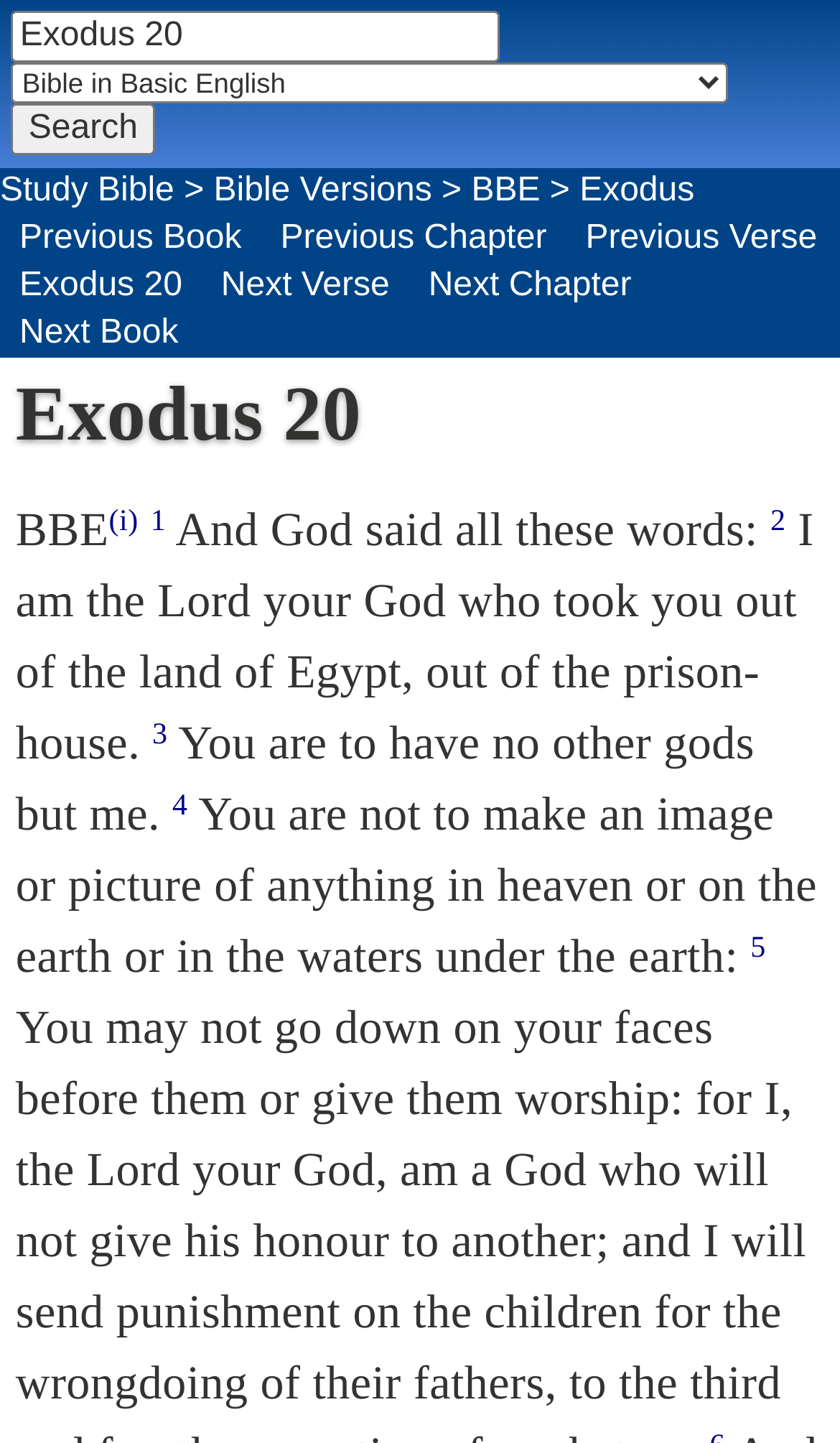Elaborate on the information and visuals displayed on the webpage.

This webpage appears to be a Bible study page, specifically displaying Exodus chapter 20. At the top, there is a heading "Exodus 20" followed by a smaller text "BBE" and a superscript "(i)" link. Below this, there is a quote "And God said all these words:" with a superscript "2" link at the end.

The main content of the page is a series of Bible verses, each with a superscript link at the beginning. The verses are numbered from 1 to 5, and they describe the commandments given by God. The text is divided into paragraphs, with each paragraph containing a single verse.

At the top left corner, there is a search box with a placeholder text "Enter a word or a scripture reference". Below the search box, there is a combobox labeled "Bible versions" and a "Search" button. 

On the top navigation bar, there are links to "Study Bible", "Bible Versions", "BBE", and "Exodus". There are also links to navigate through the Bible, including "Previous Book", "Previous Chapter", "Previous Verse", "Next Verse", "Next Chapter", and "Next Book".